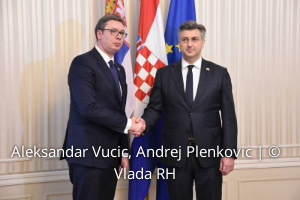Describe the image with as much detail as possible.

The image captures a significant moment between two political figures, Aleksandar Vučić and Andrej Plenković, as they engage in a handshake, symbolizing diplomatic relations and cooperation. Behind them, the flags of Serbia, Croatia, and the European Union are prominently displayed, indicating the context of their meeting, likely centered around regional collaboration or EU integration issues. The formal setting suggests an official event, reflecting the serious nature of their discussions. The image is credited to Vlada RH, highlighting its official nature within the realms of governmental interactions.